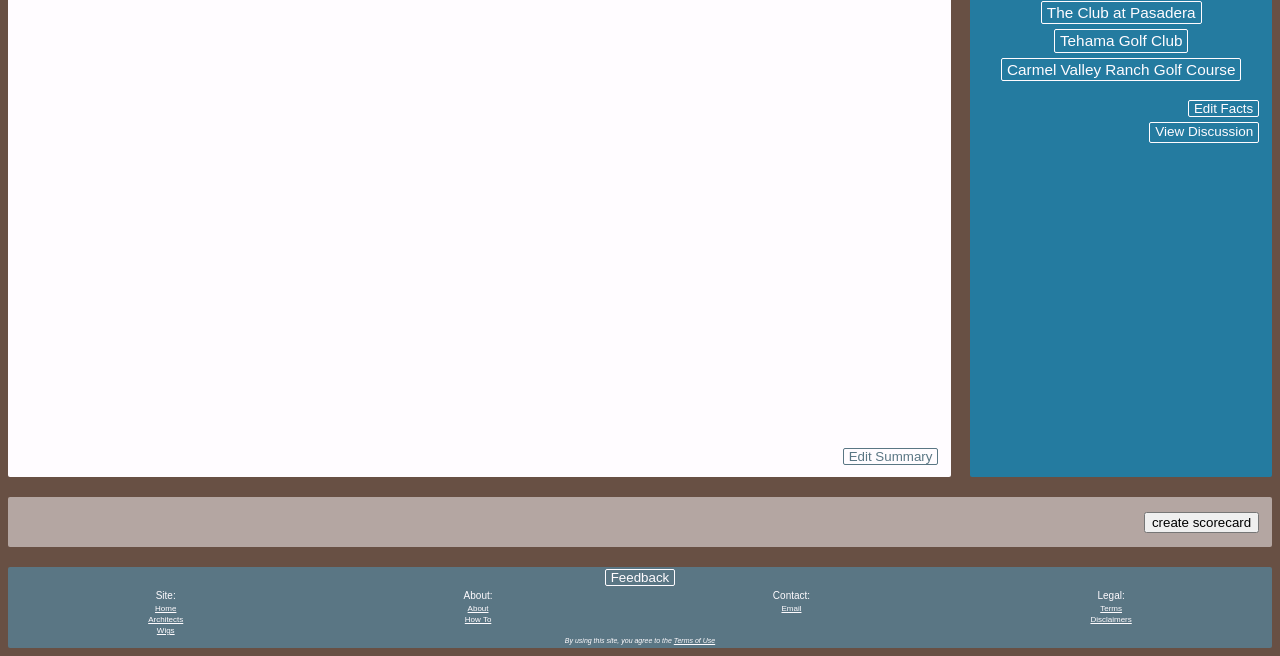Locate the bounding box of the UI element with the following description: "Disclaimers".

[0.852, 0.936, 0.884, 0.953]